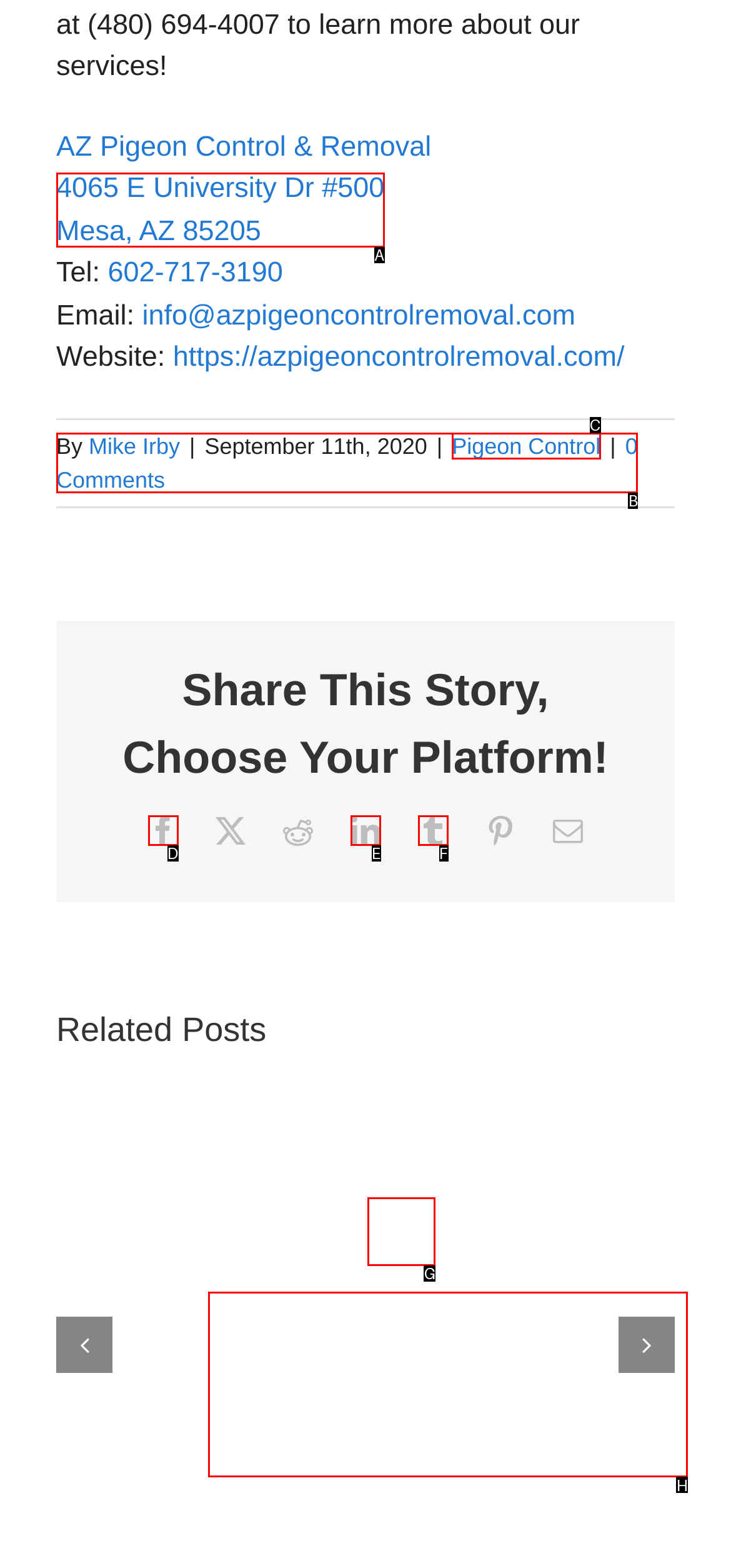Determine the letter of the UI element that you need to click to perform the task: Read related post about Commercial Bird Control.
Provide your answer with the appropriate option's letter.

H